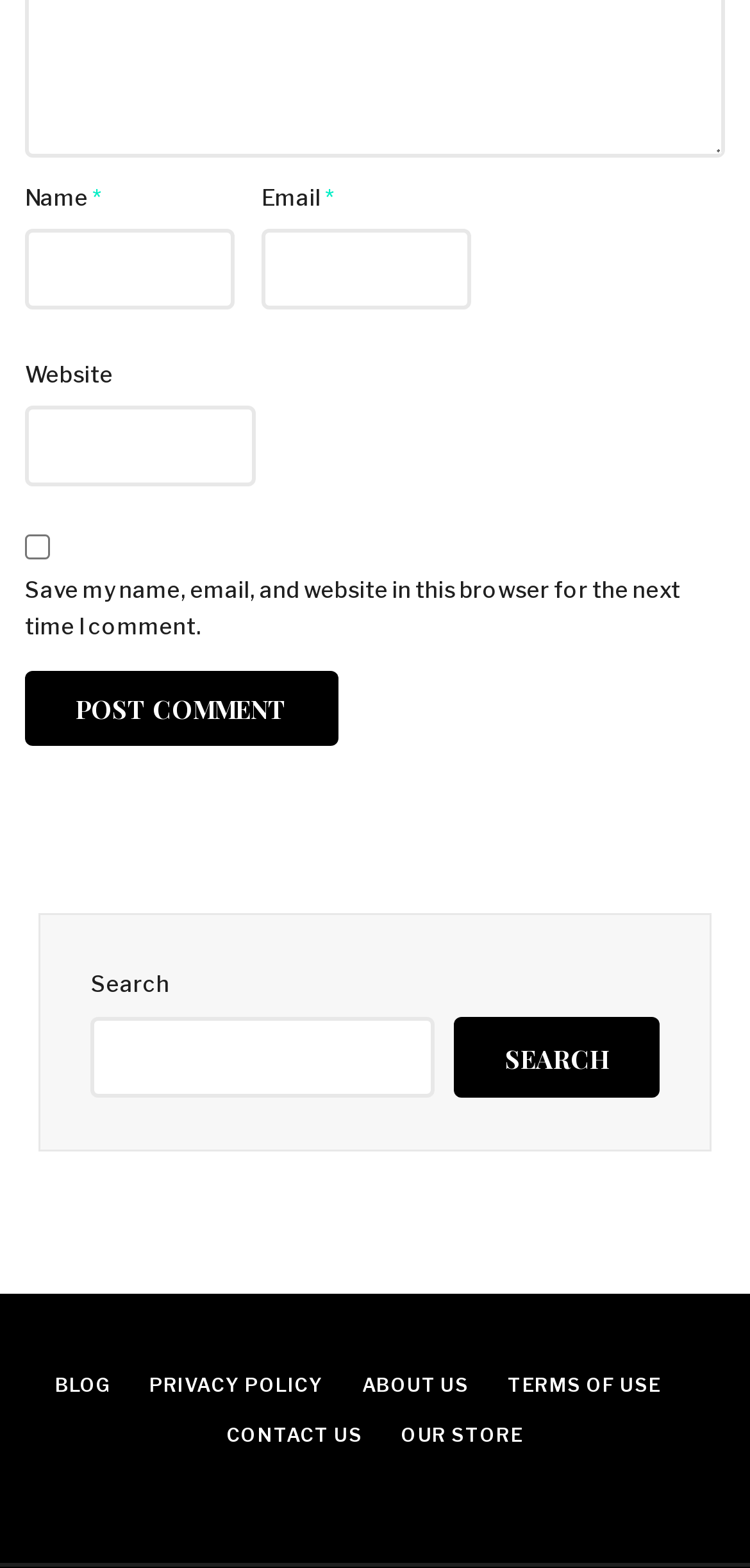Could you locate the bounding box coordinates for the section that should be clicked to accomplish this task: "Type your email".

[0.349, 0.146, 0.629, 0.198]